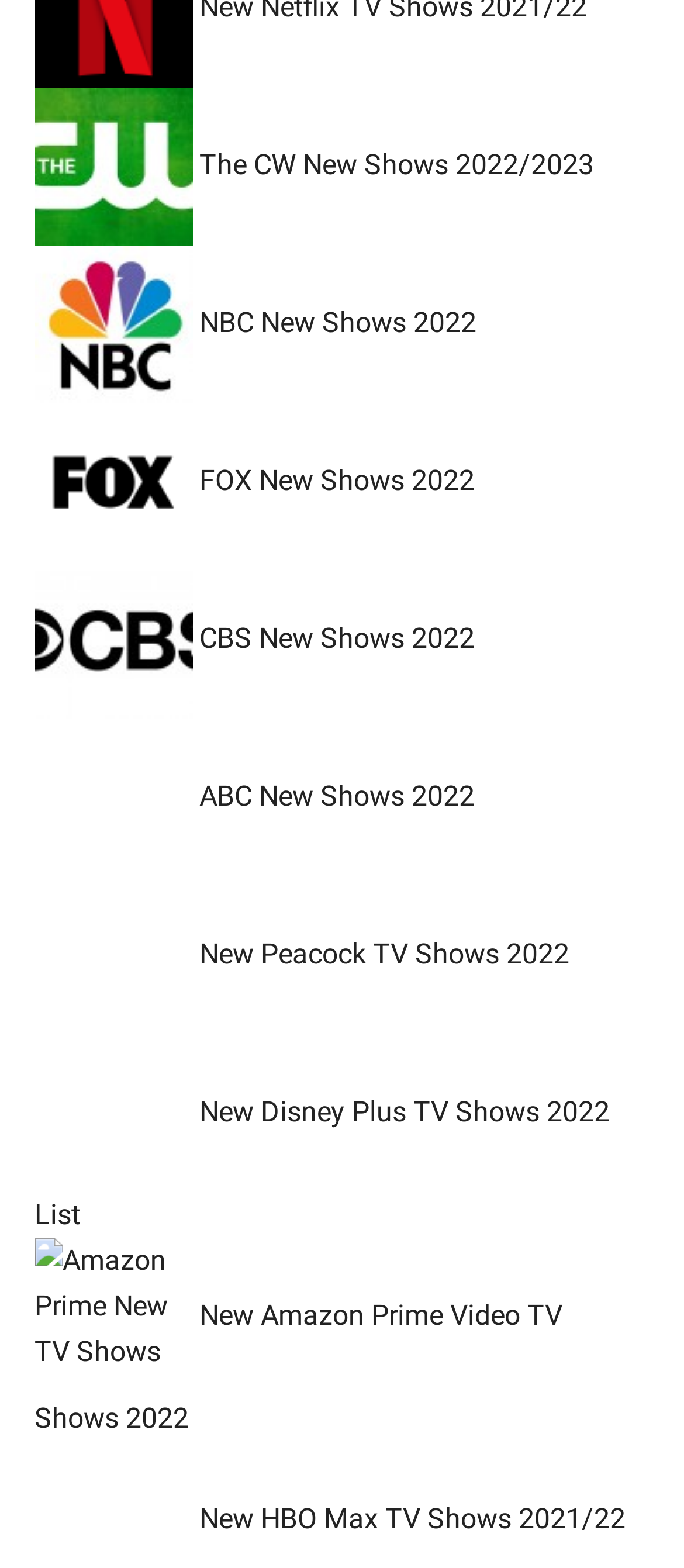Locate the bounding box coordinates of the element to click to perform the following action: 'Explore NBC new shows for 2022'. The coordinates should be given as four float values between 0 and 1, in the form of [left, top, right, bottom].

[0.291, 0.195, 0.696, 0.216]